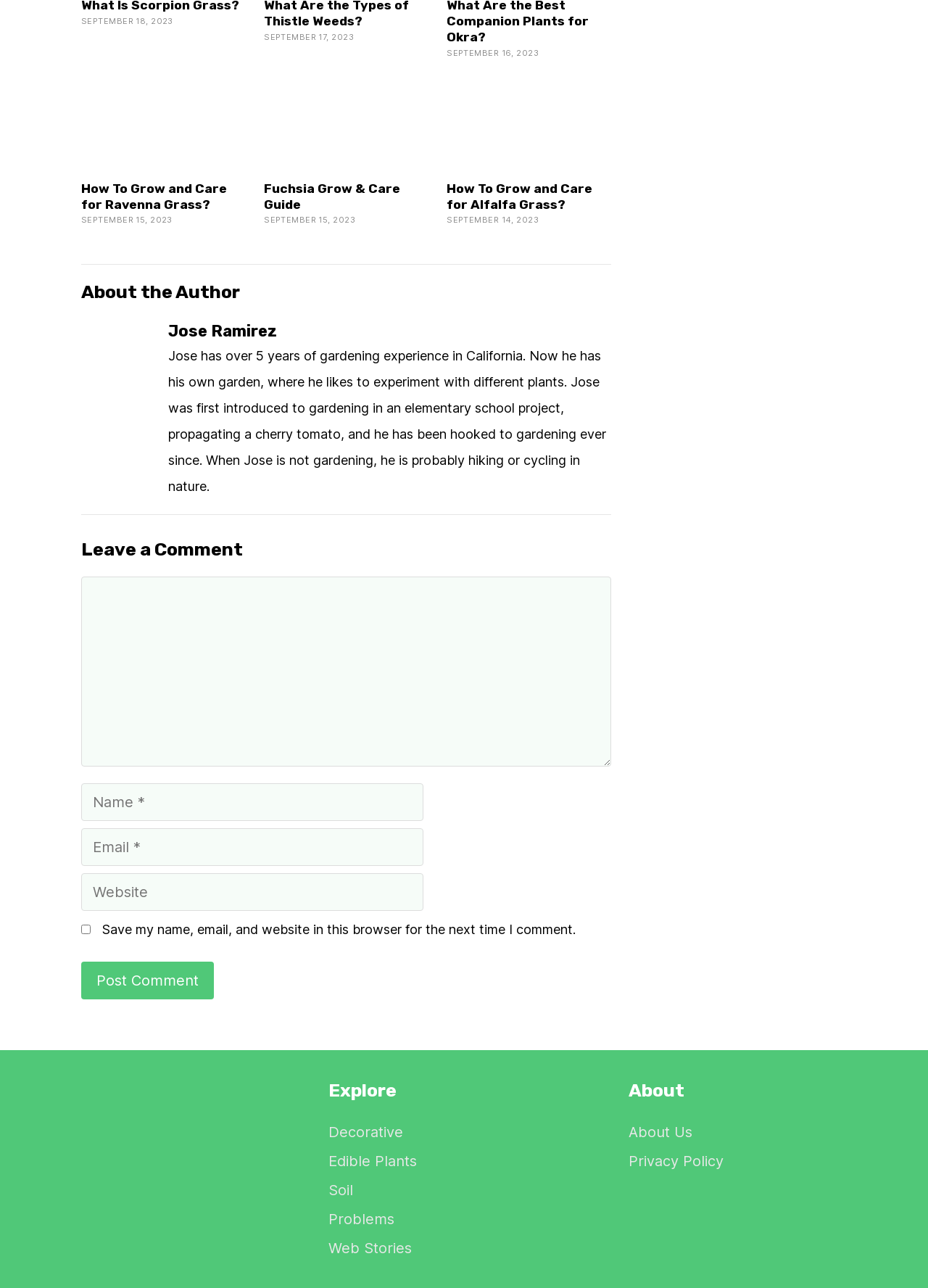What is the purpose of the textbox labeled 'Comment'?
Based on the screenshot, provide a one-word or short-phrase response.

To leave a comment